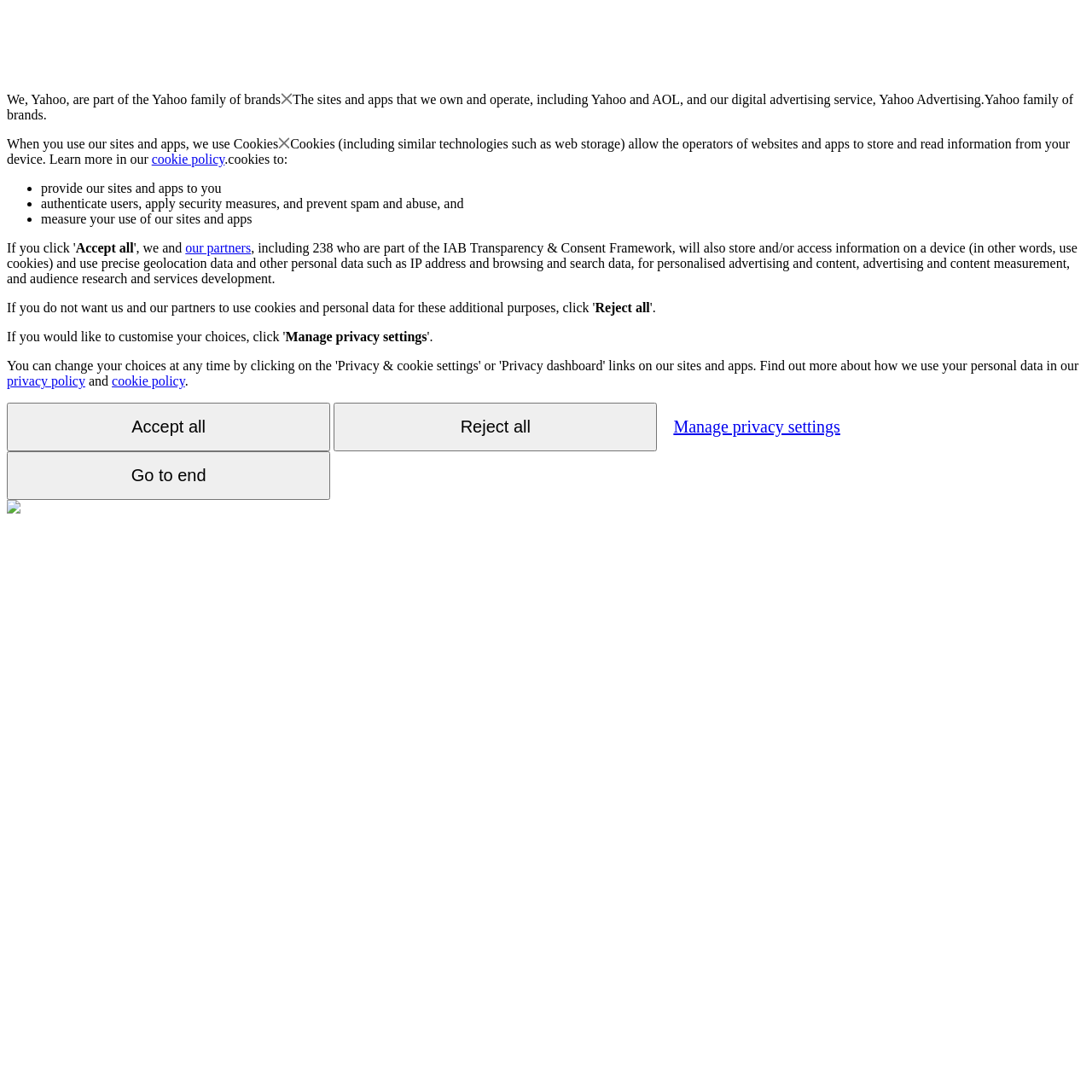Find the bounding box coordinates for the area you need to click to carry out the instruction: "Click the 'Manage privacy settings' button". The coordinates should be four float numbers between 0 and 1, indicated as [left, top, right, bottom].

[0.261, 0.302, 0.391, 0.315]